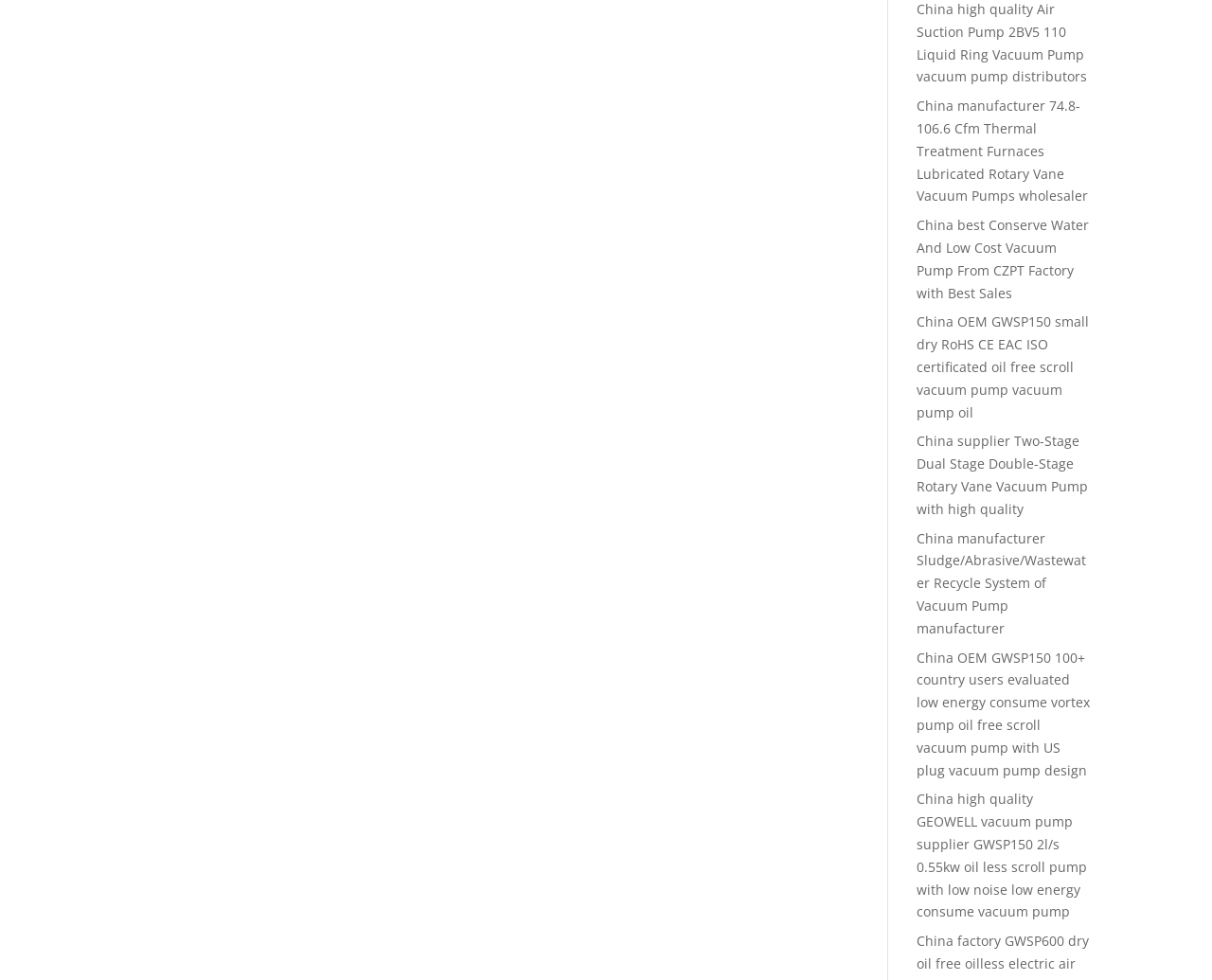Based on the image, give a detailed response to the question: What is the purpose of the vacuum pumps listed on this webpage?

Based on the descriptions of the vacuum pumps, such as 'Thermal Treatment Furnaces' and 'Sludge/Abrasive/Wastewater Recycle System', it appears that the vacuum pumps listed on this webpage are intended for industrial use rather than personal or household use.